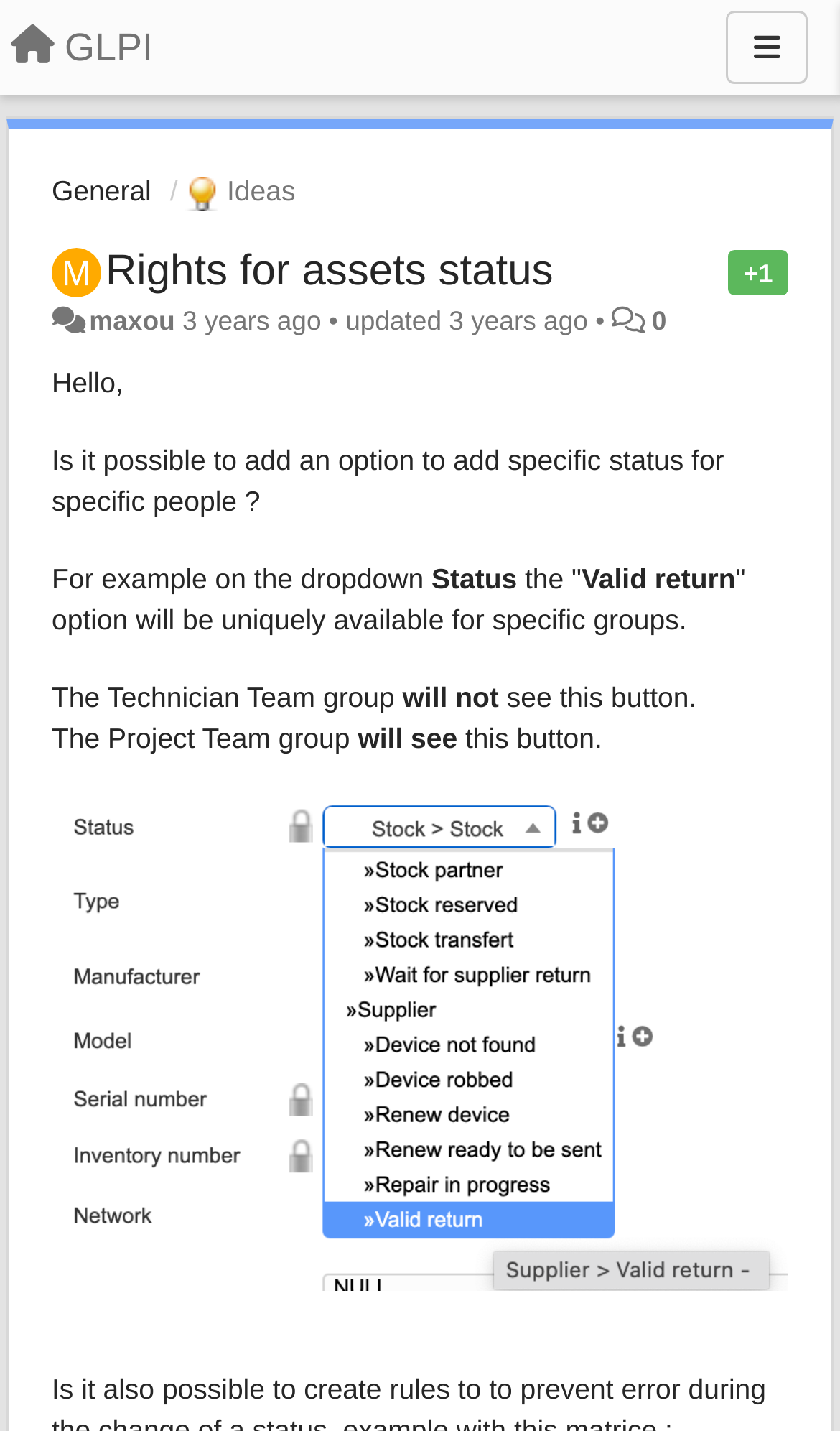Please find the bounding box coordinates in the format (top-left x, top-left y, bottom-right x, bottom-right y) for the given element description. Ensure the coordinates are floating point numbers between 0 and 1. Description: Без категория

None